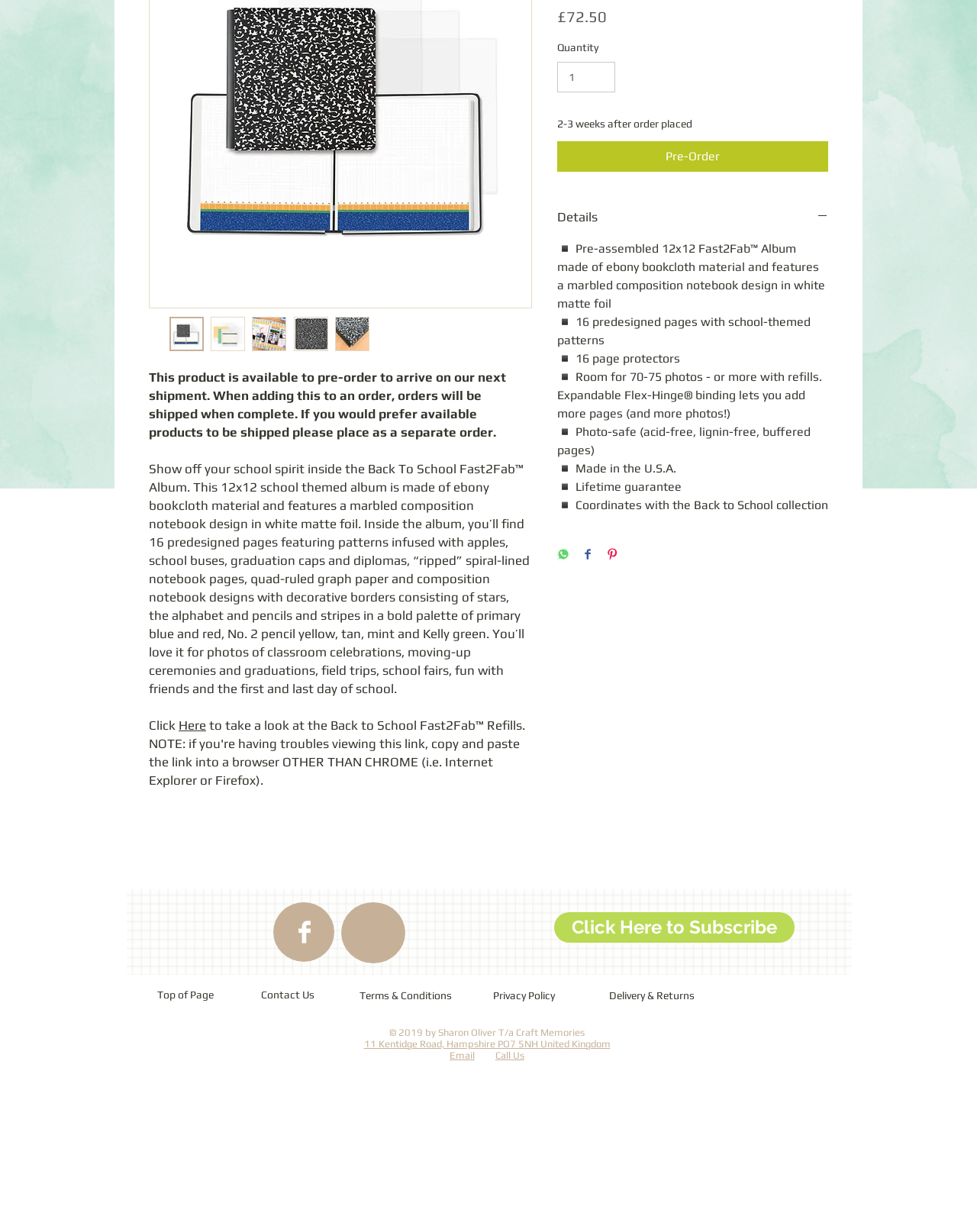From the webpage screenshot, predict the bounding box coordinates (top-left x, top-left y, bottom-right x, bottom-right y) for the UI element described here: Terms & Conditions

[0.368, 0.794, 0.464, 0.823]